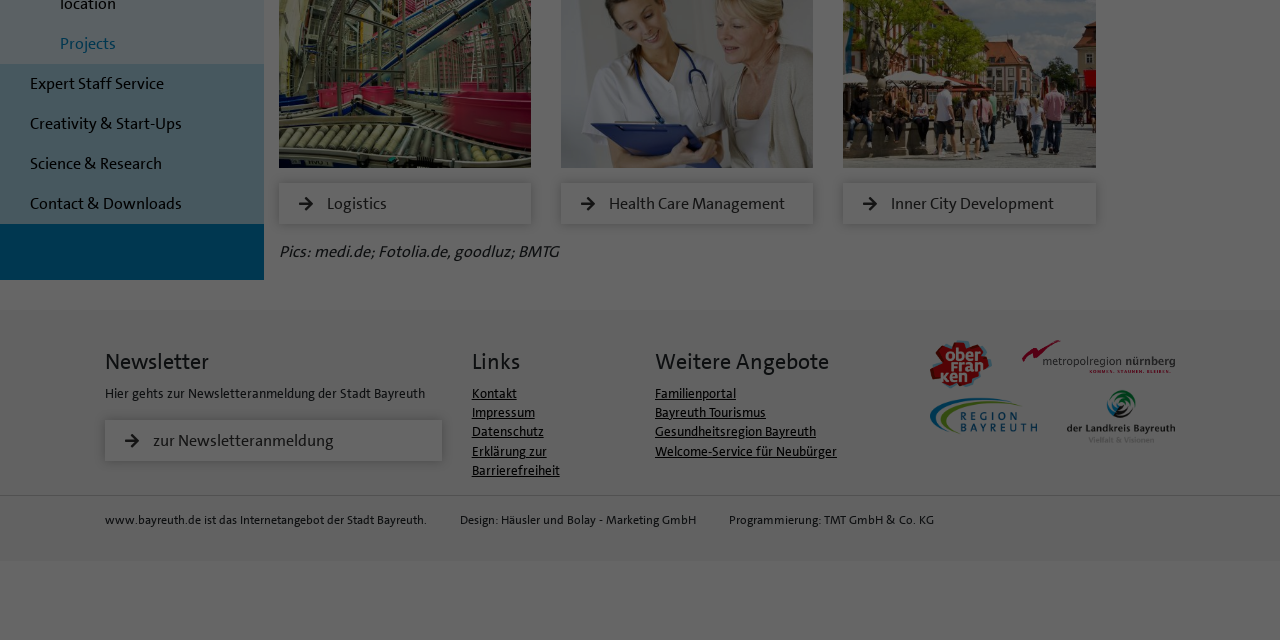Extract the bounding box coordinates of the UI element described by: "Nur essenzielle Cookies akzeptieren". The coordinates should include four float numbers ranging from 0 to 1, e.g., [left, top, right, bottom].

[0.297, 0.307, 0.542, 0.376]